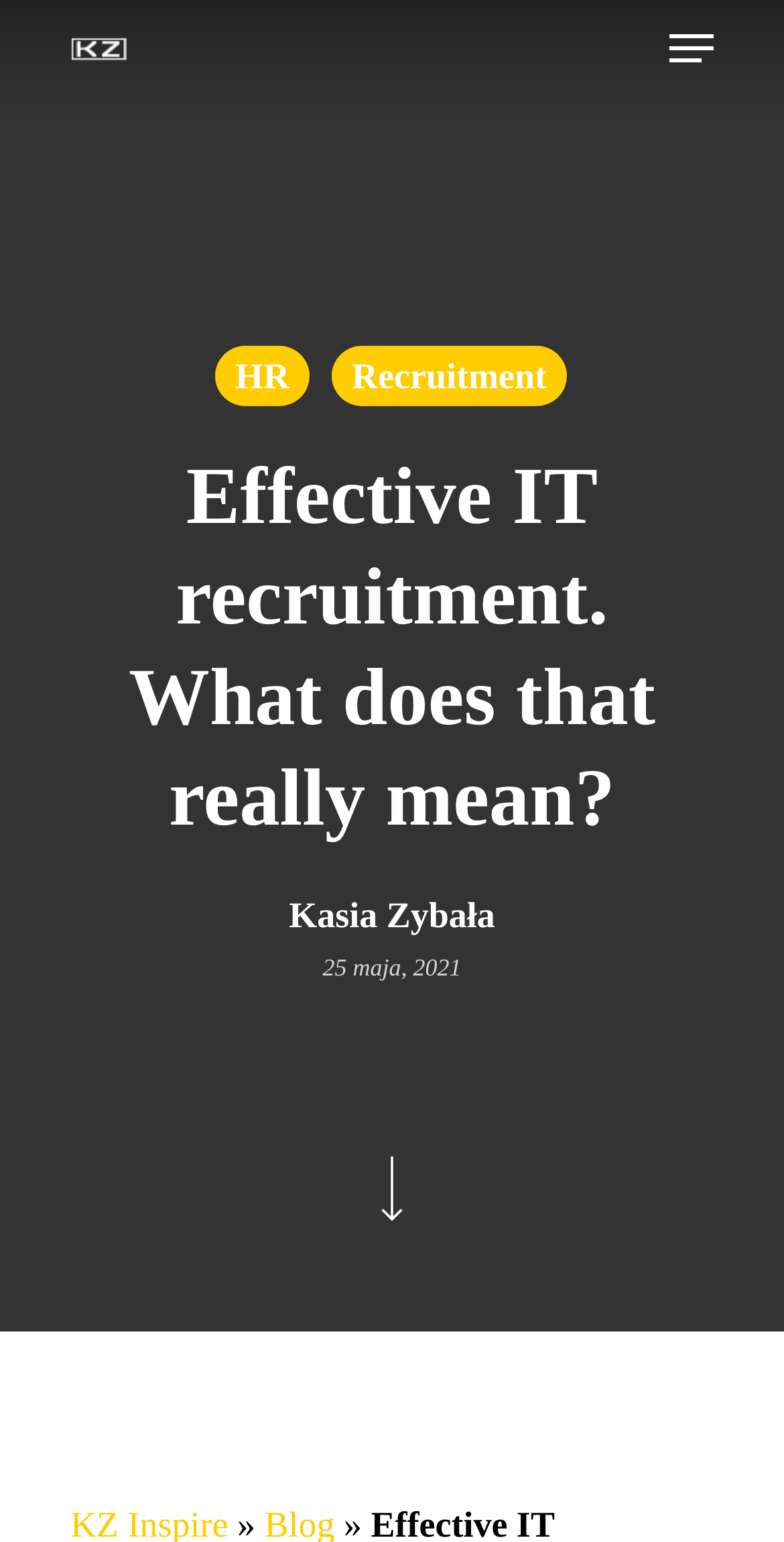Generate the main heading text from the webpage.

Effective IT recruitment. What does that really mean?